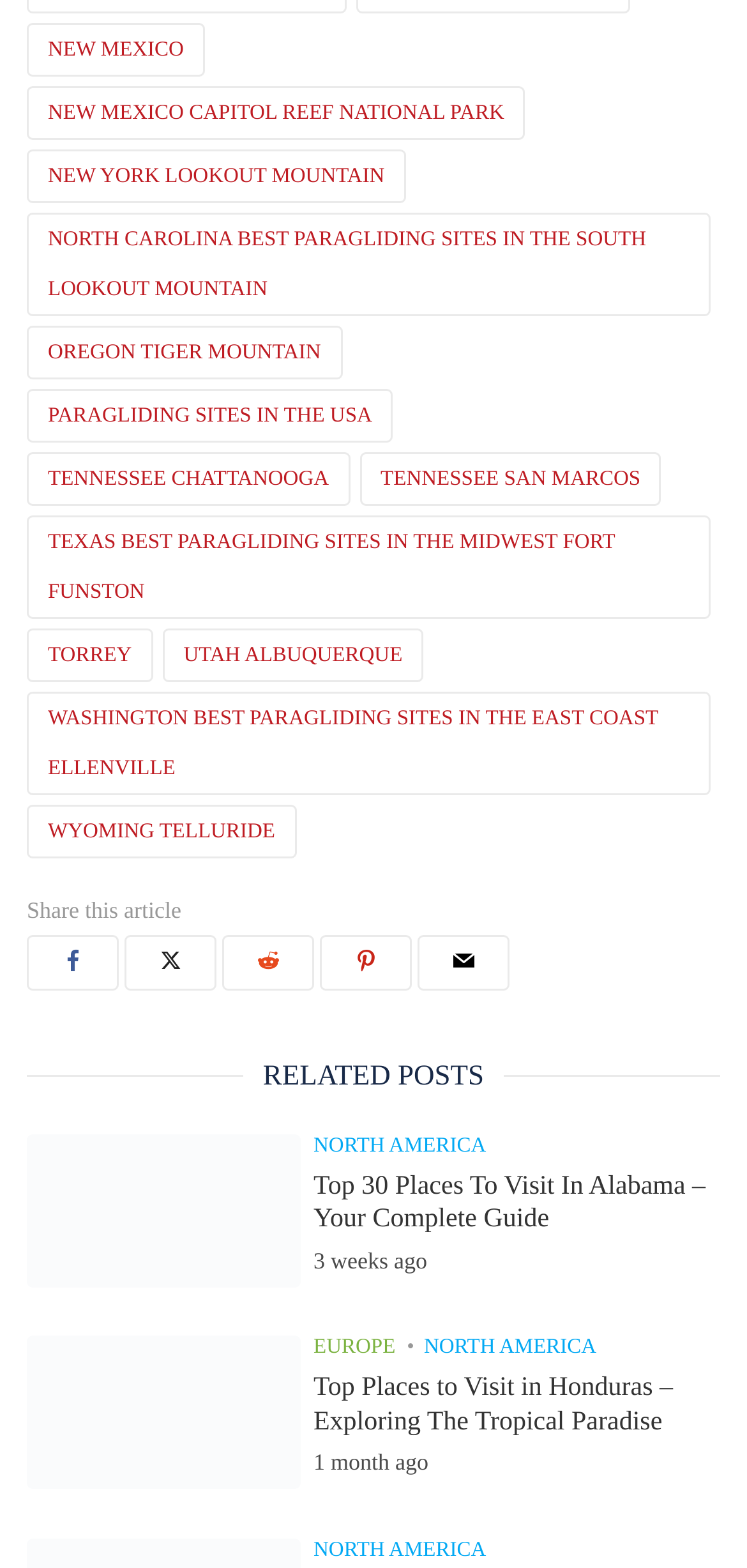Please specify the bounding box coordinates of the clickable region necessary for completing the following instruction: "Explore places to visit in Honduras". The coordinates must consist of four float numbers between 0 and 1, i.e., [left, top, right, bottom].

[0.036, 0.852, 0.402, 0.95]